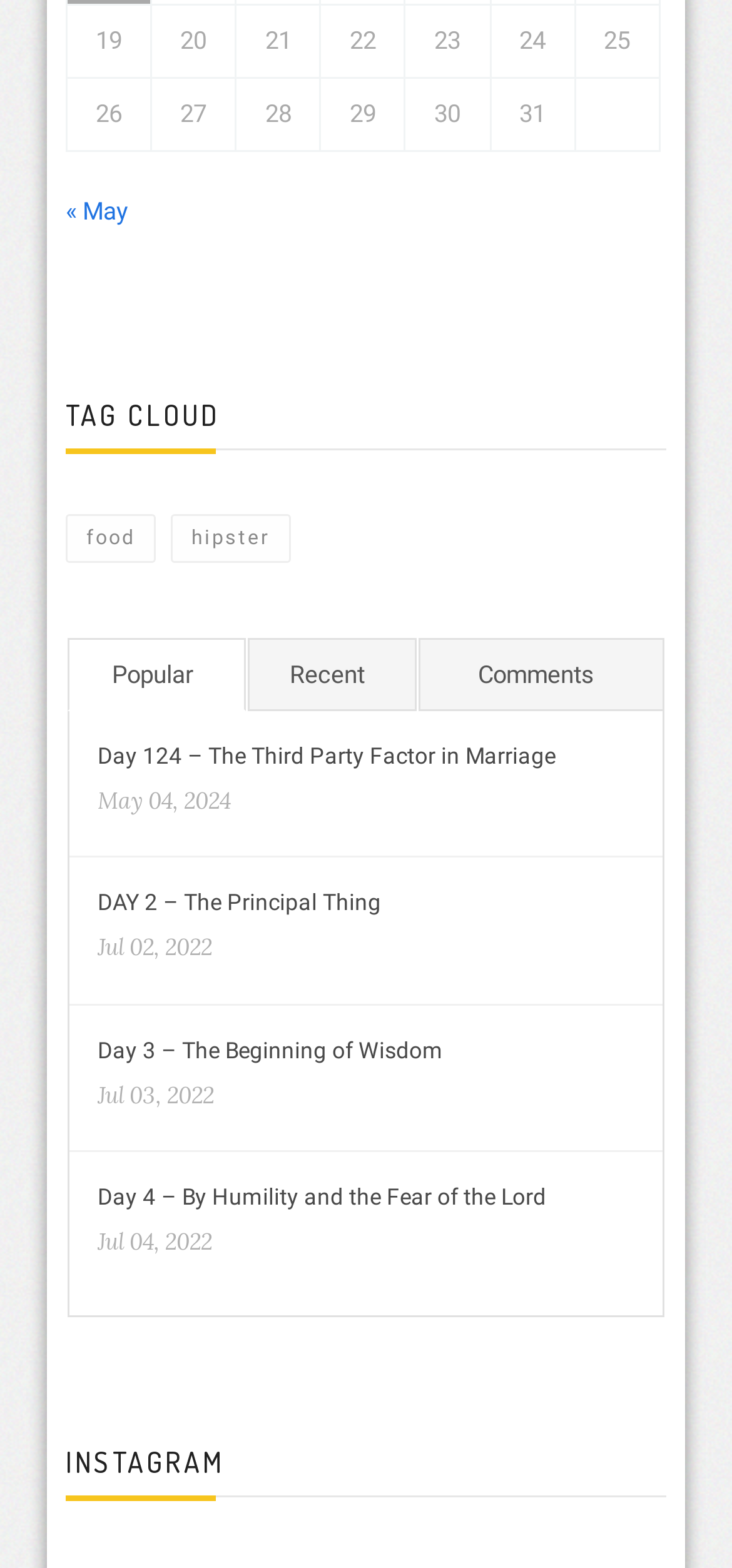Determine the bounding box coordinates of the clickable element to complete this instruction: "check instagram". Provide the coordinates in the format of four float numbers between 0 and 1, [left, top, right, bottom].

[0.09, 0.905, 0.91, 0.979]